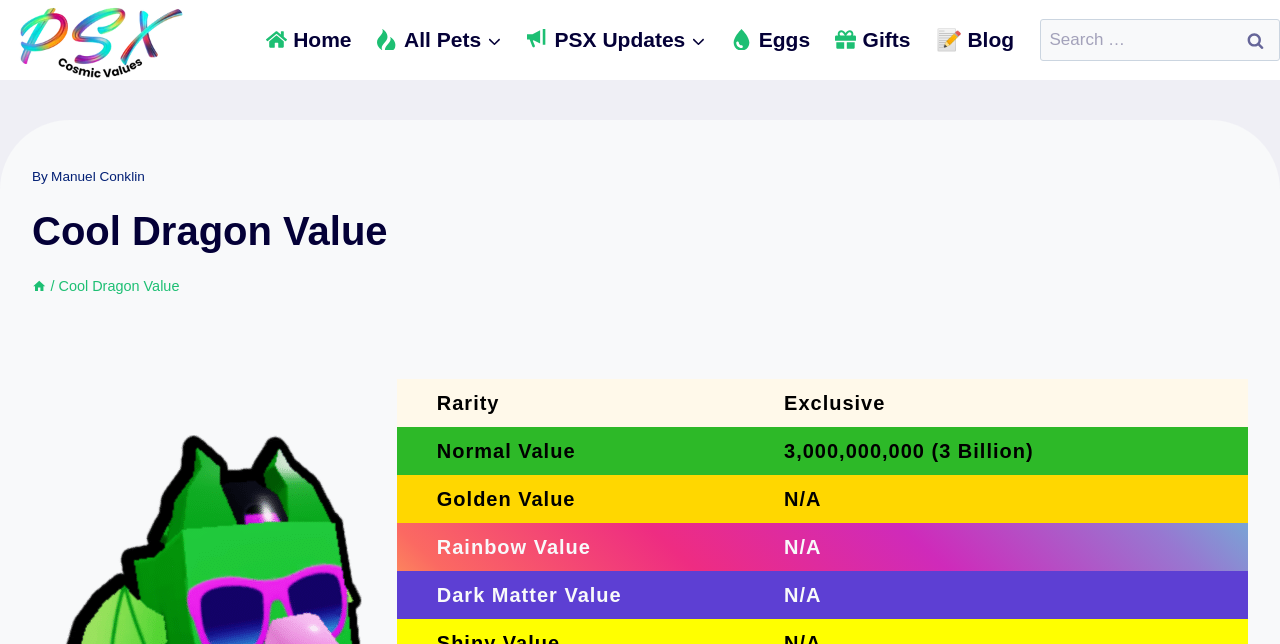Please provide the main heading of the webpage content.

Cool Dragon Value